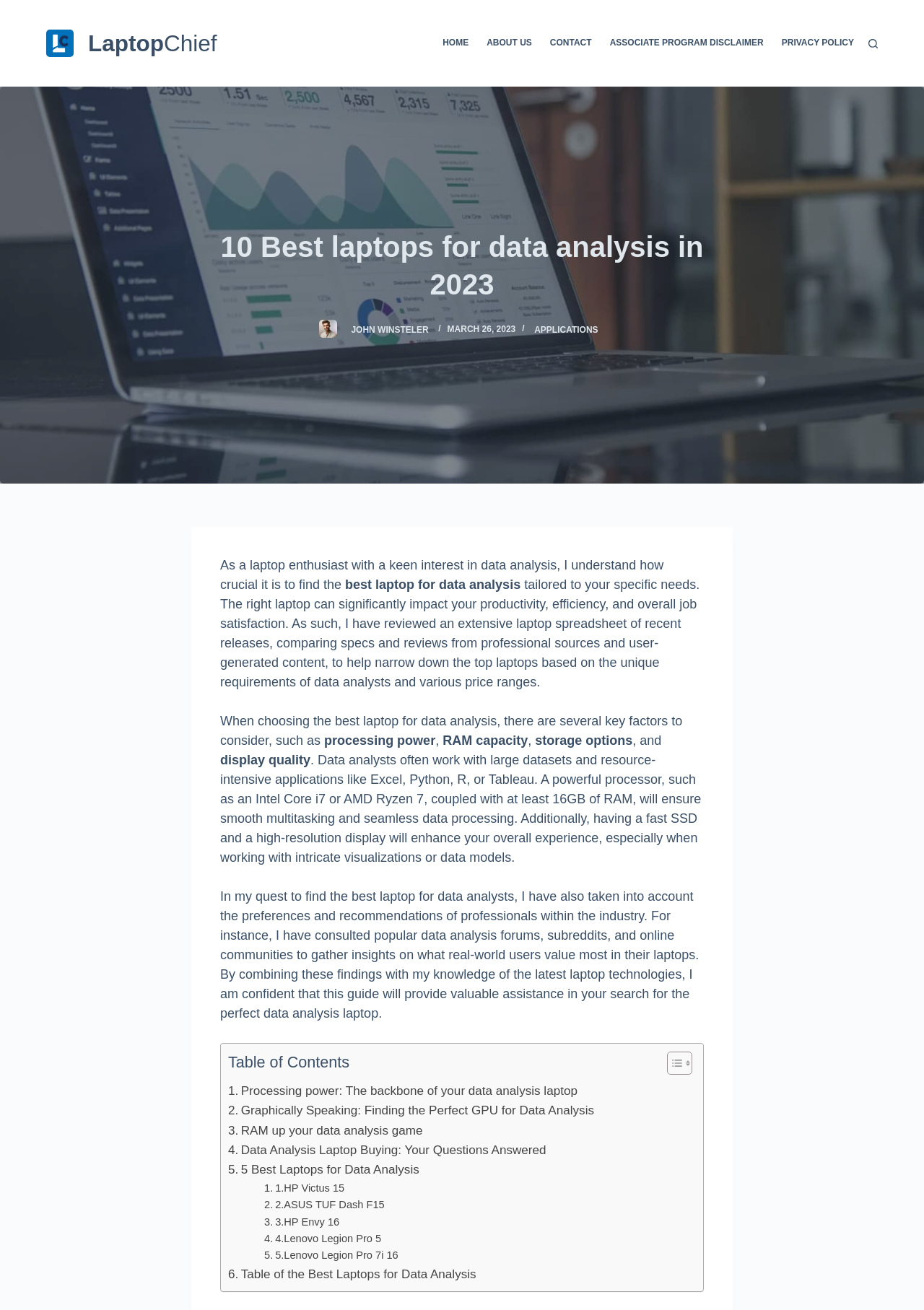Find the bounding box coordinates for the UI element that matches this description: "John Winsteler".

[0.376, 0.245, 0.467, 0.258]